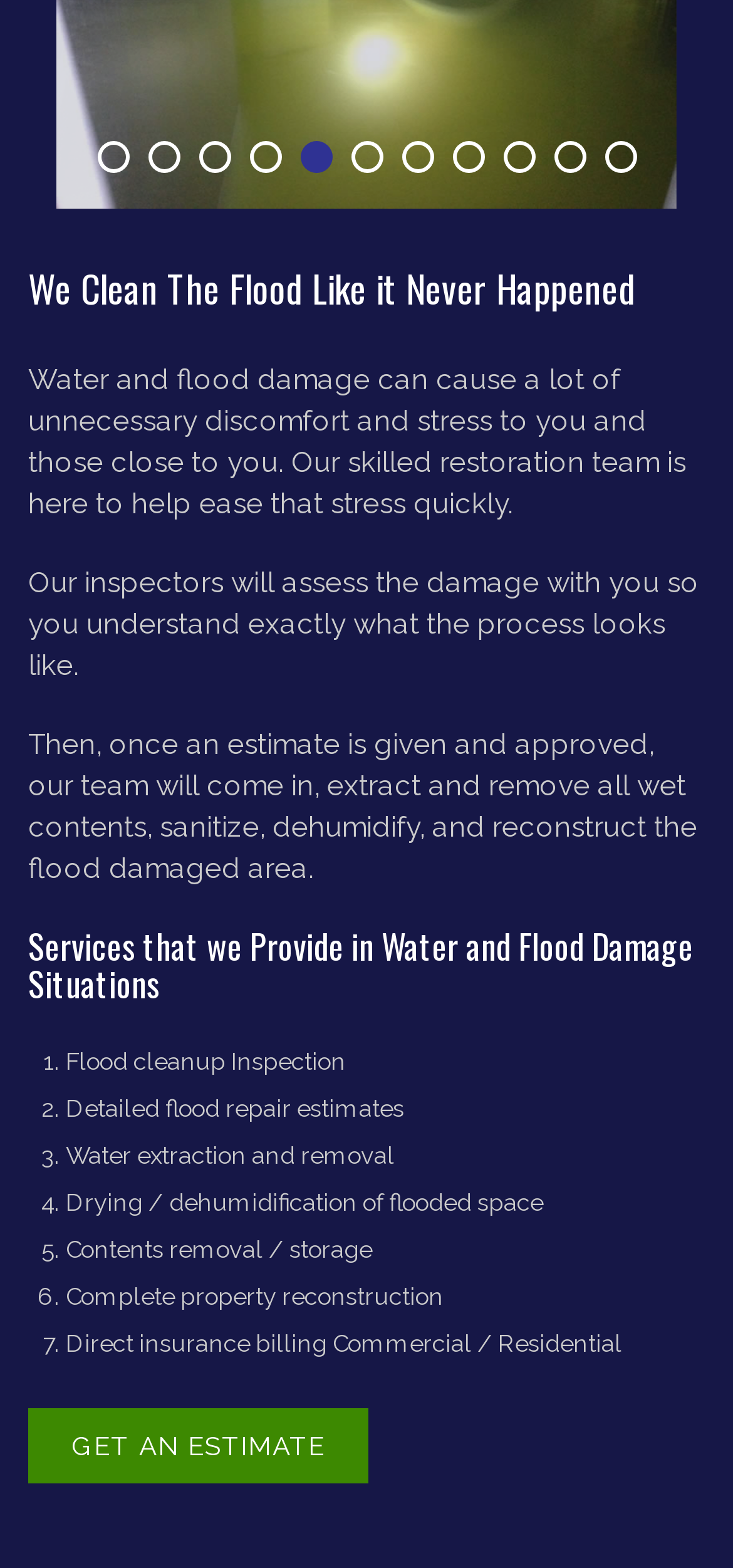What is the final step in the restoration process?
Analyze the screenshot and provide a detailed answer to the question.

The webpage describes the restoration process, which includes extracting and removing wet contents, sanitizing, dehumidifying, and finally reconstructing the flood-damaged area, indicating that reconstruction is the final step.